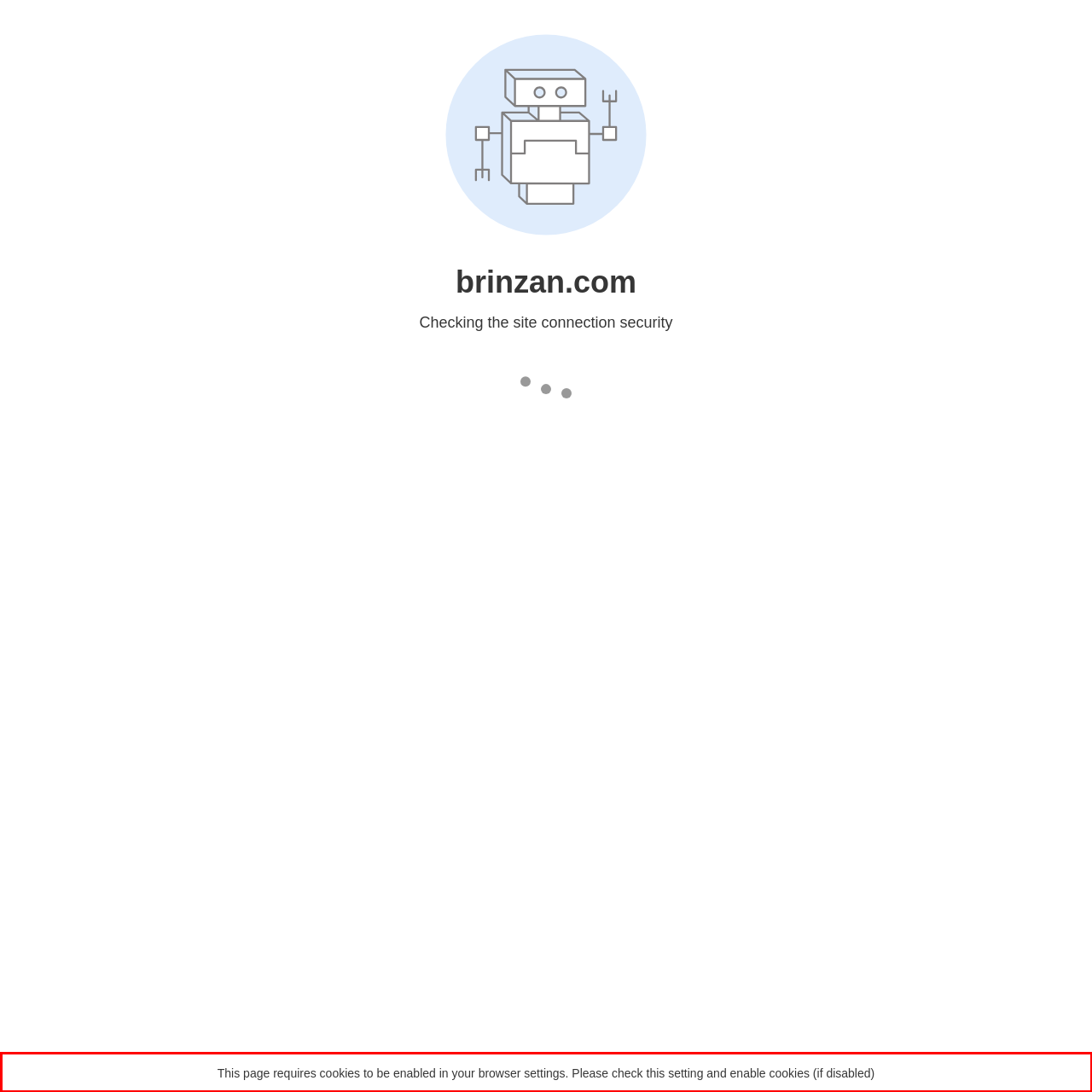From the provided screenshot, extract the text content that is enclosed within the red bounding box.

This page requires cookies to be enabled in your browser settings. Please check this setting and enable cookies (if disabled)